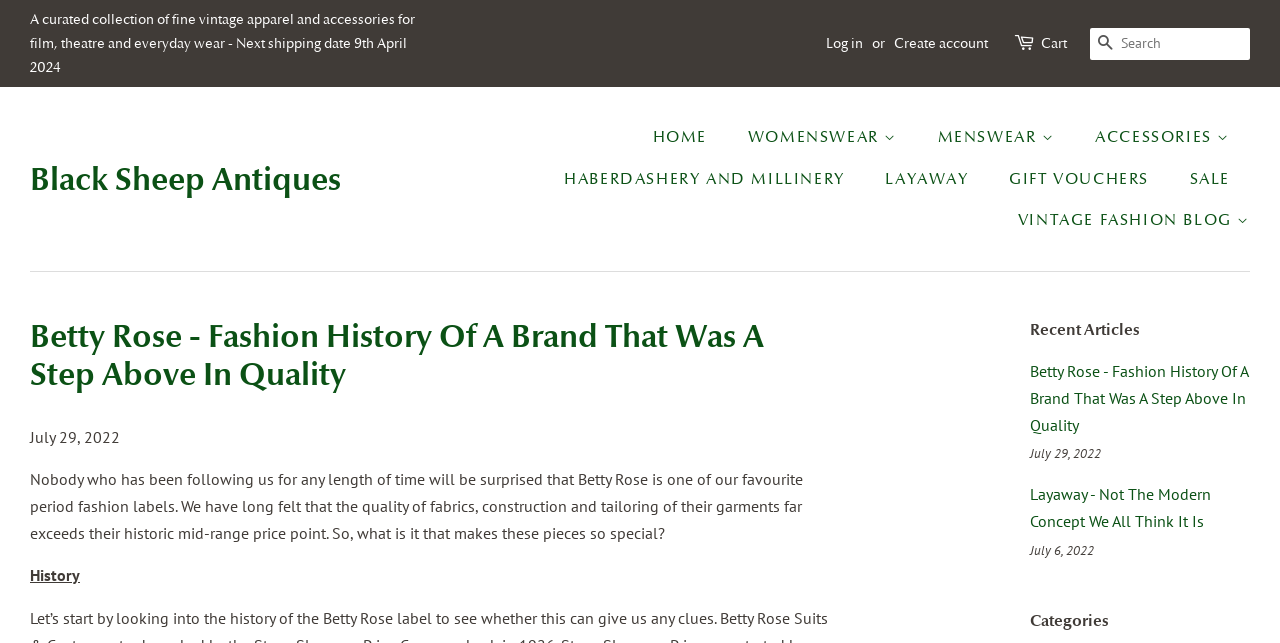Identify the bounding box of the UI element that matches this description: "Fashion History and Labels".

[0.742, 0.375, 0.977, 0.432]